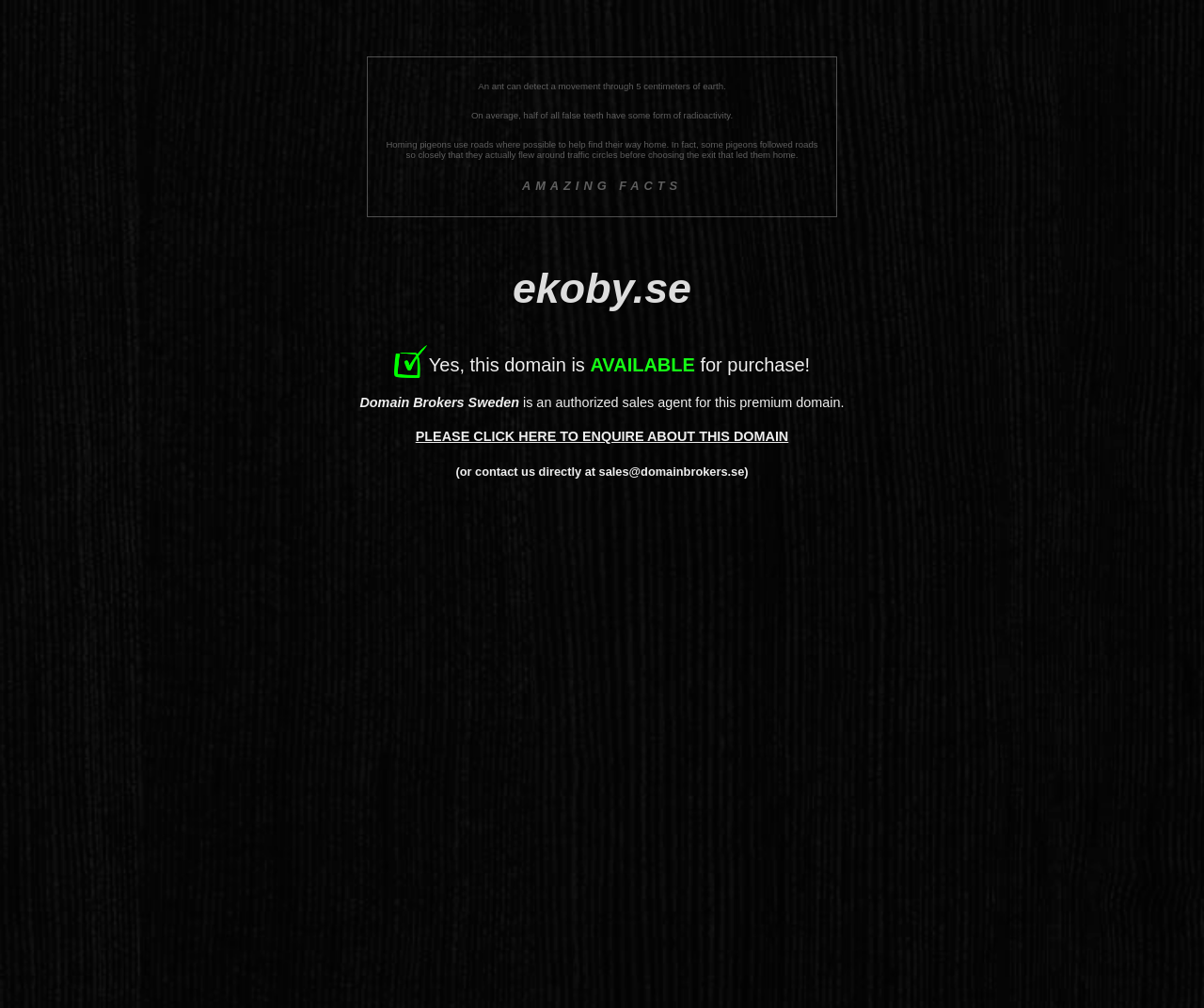Give a detailed explanation of the elements present on the webpage.

The webpage appears to be a domain sale page for "ekoby.se". At the top, there is a large heading displaying the domain name "ekoby.se". Below the heading, there is a table containing four rows, each with a unique fact written in a cell. The facts are positioned in the middle of the page, with the first fact starting from the top and each subsequent fact placed below the previous one. The facts are about various interesting topics, such as ants, false teeth, homing pigeons, and a title "AMAZING FACTS".

To the right of the table, there is a section with text stating that the domain is available for purchase, with the word "AVAILABLE" emphasized. Below this section, there is a paragraph of text indicating that "Domain Brokers Sweden" is an authorized sales agent for the premium domain.

Underneath the paragraph, there are two links: one to enquire about the domain and another to contact the sales team directly. The links are positioned in the middle of the page, with the first link above the second one. Overall, the webpage has a simple layout with a focus on presenting the domain name and its availability for sale.